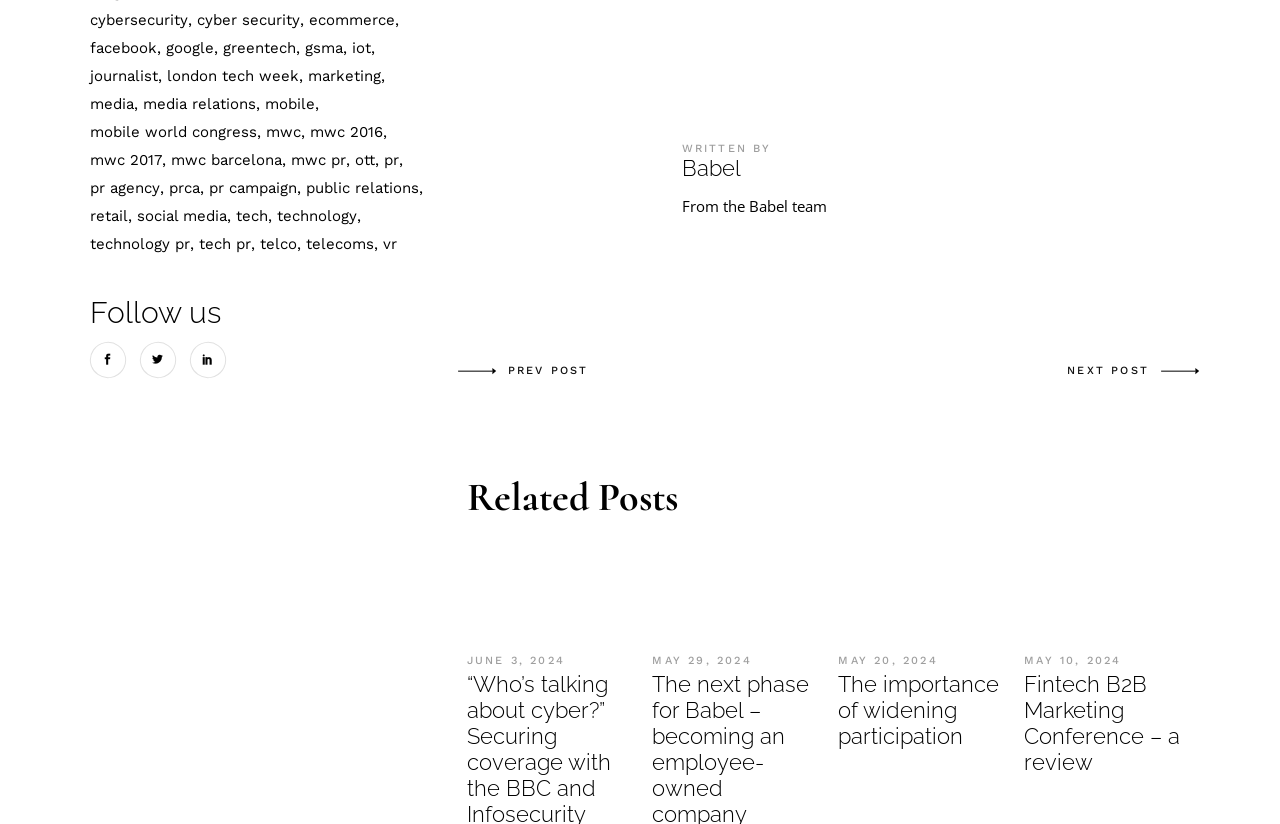What is the category with the most items?
We need a detailed and meticulous answer to the question.

I found the answer by looking at the list of categories and finding the one with the highest number of items, which is 'PR' with 118 items.